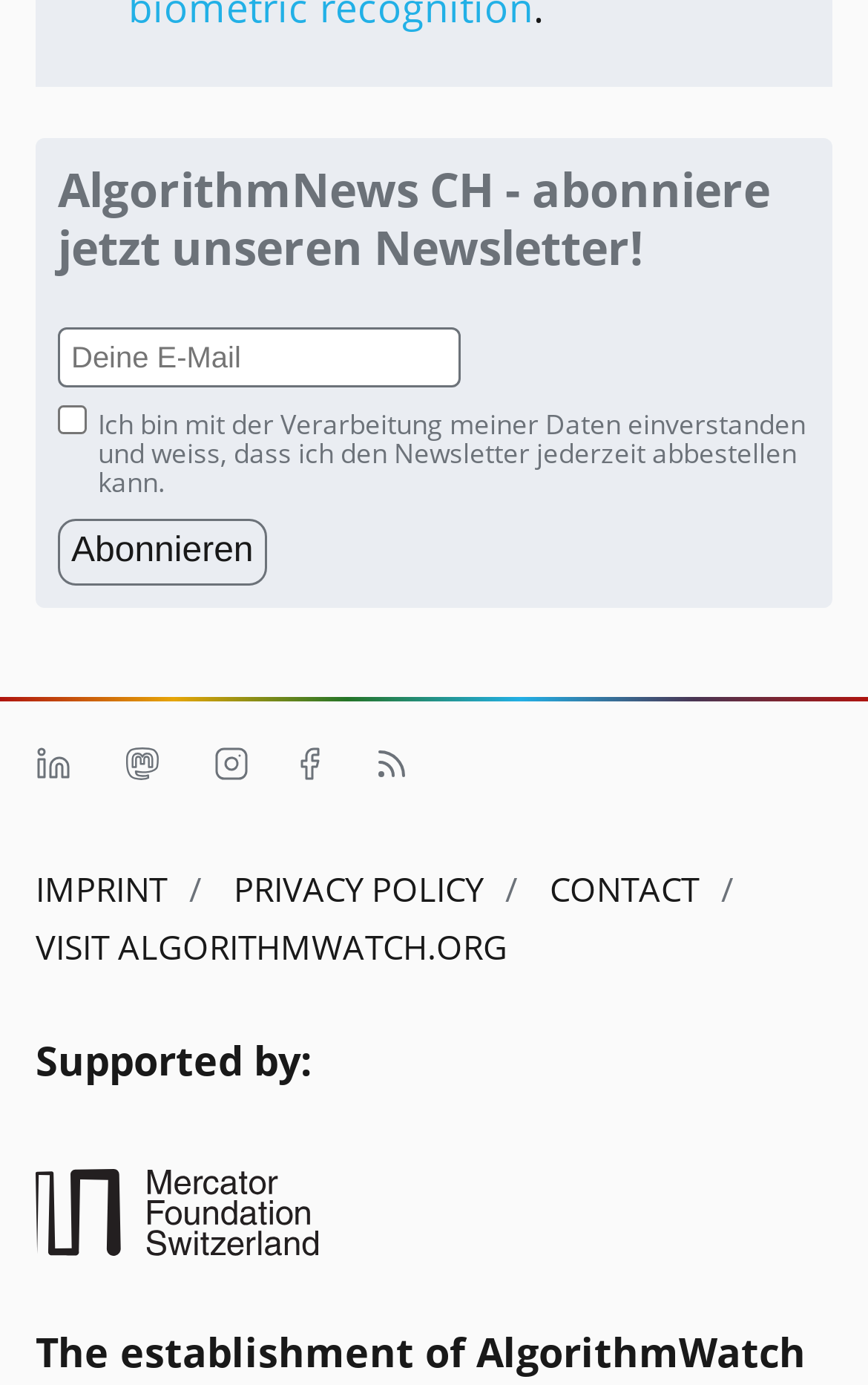For the element described, predict the bounding box coordinates as (top-left x, top-left y, bottom-right x, bottom-right y). All values should be between 0 and 1. Element description: parent_node: Supported by:

[0.041, 0.844, 0.959, 0.906]